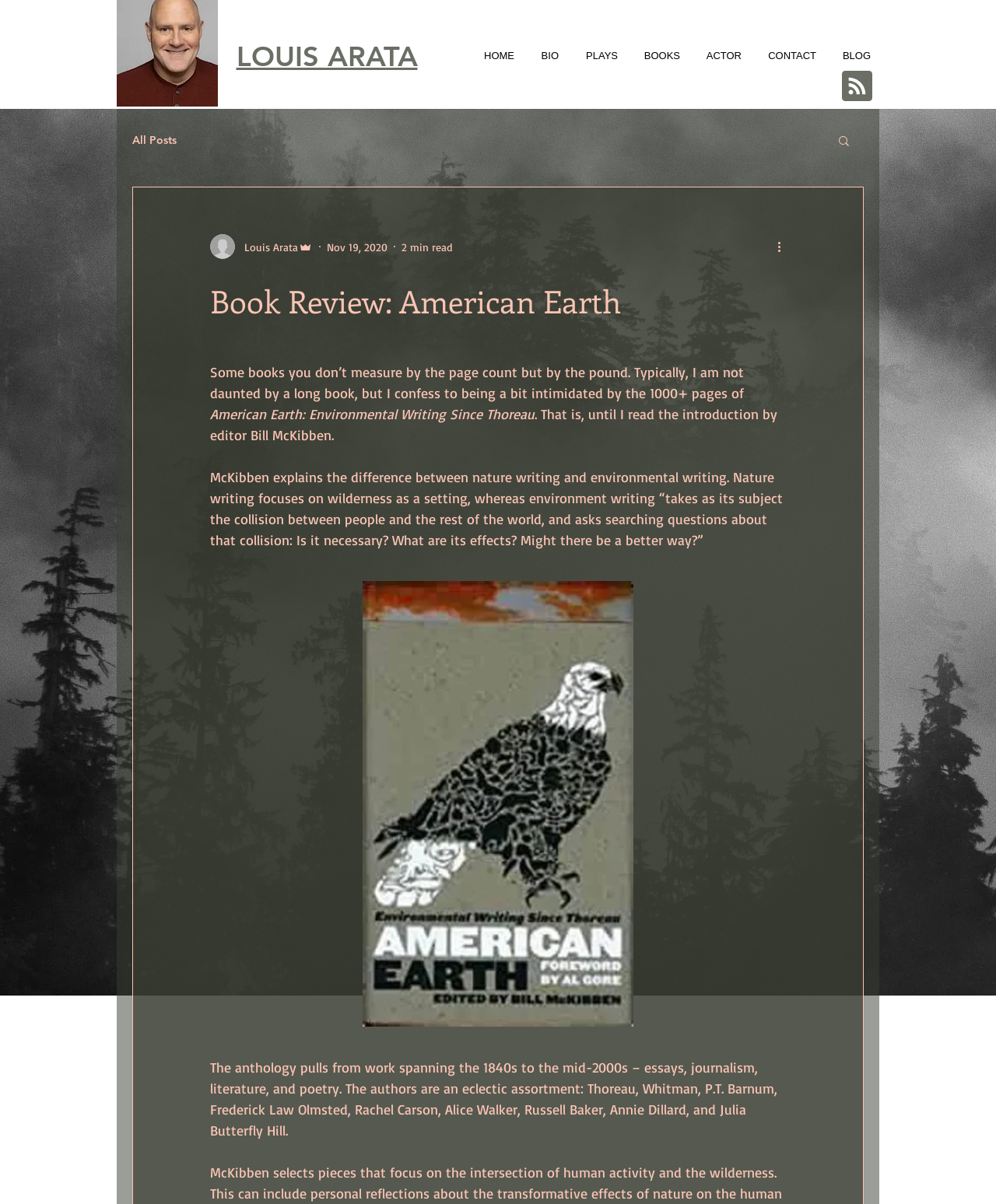Look at the image and write a detailed answer to the question: 
What is the difference between nature writing and environmental writing?

I understood the difference by reading the text 'McKibben explains the difference between nature writing and environmental writing. Nature writing focuses on wilderness as a setting, whereas environment writing “takes as its subject the collision between people and the rest of the world, and asks searching questions about that collision...'.